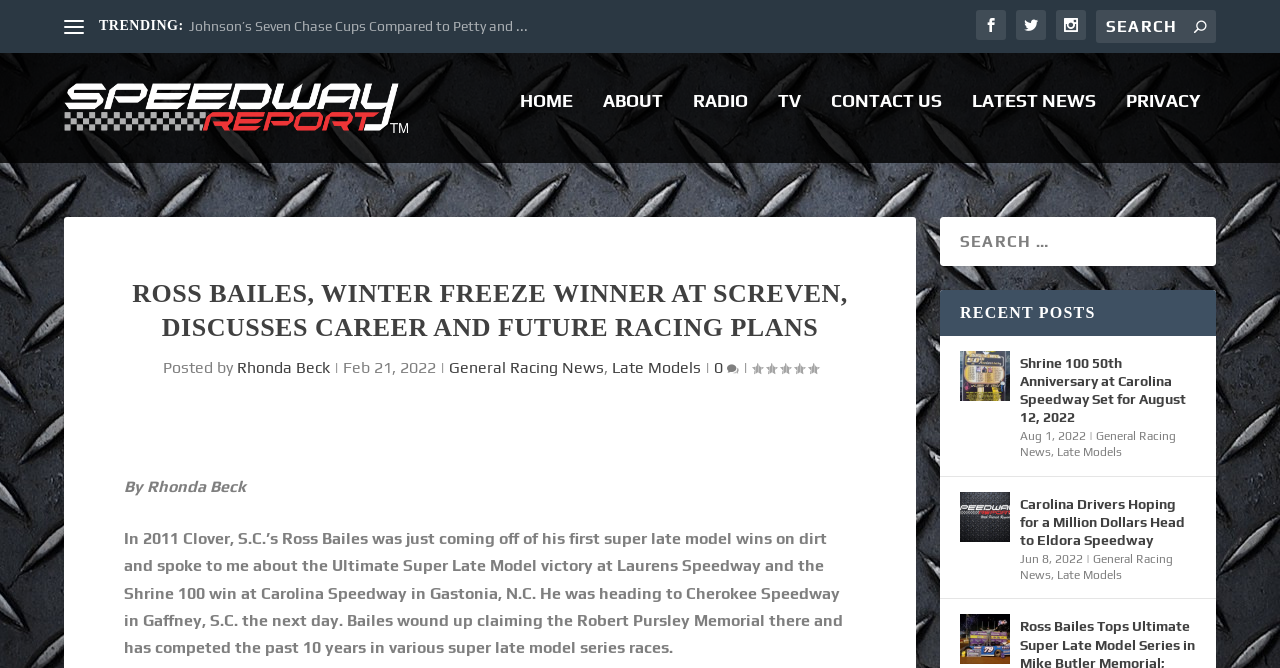What is the name of the author of the article?
Please provide a single word or phrase as the answer based on the screenshot.

Rhonda Beck